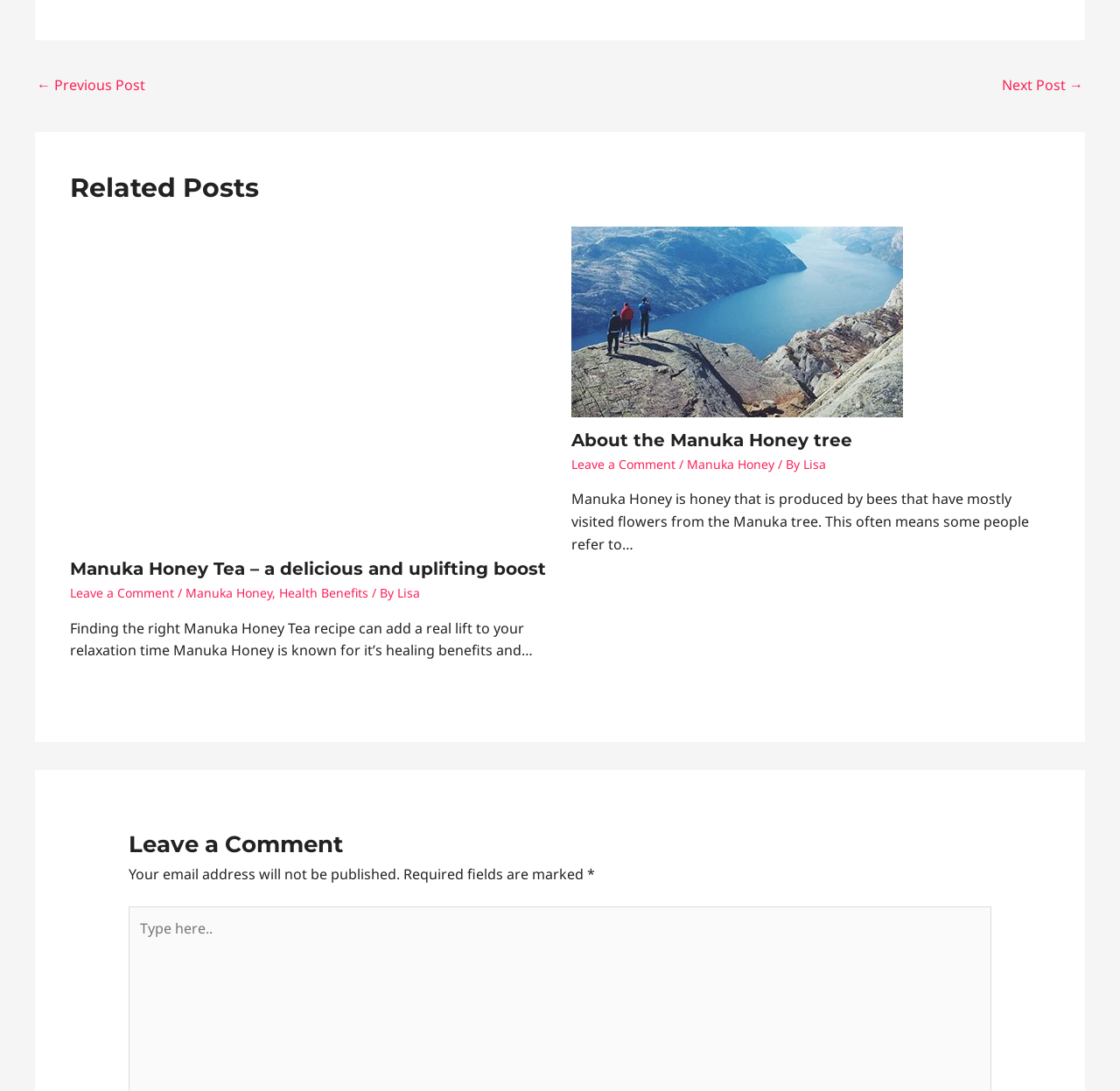Use a single word or phrase to answer the following:
What is the title of the first related post?

Manuka Honey Tea